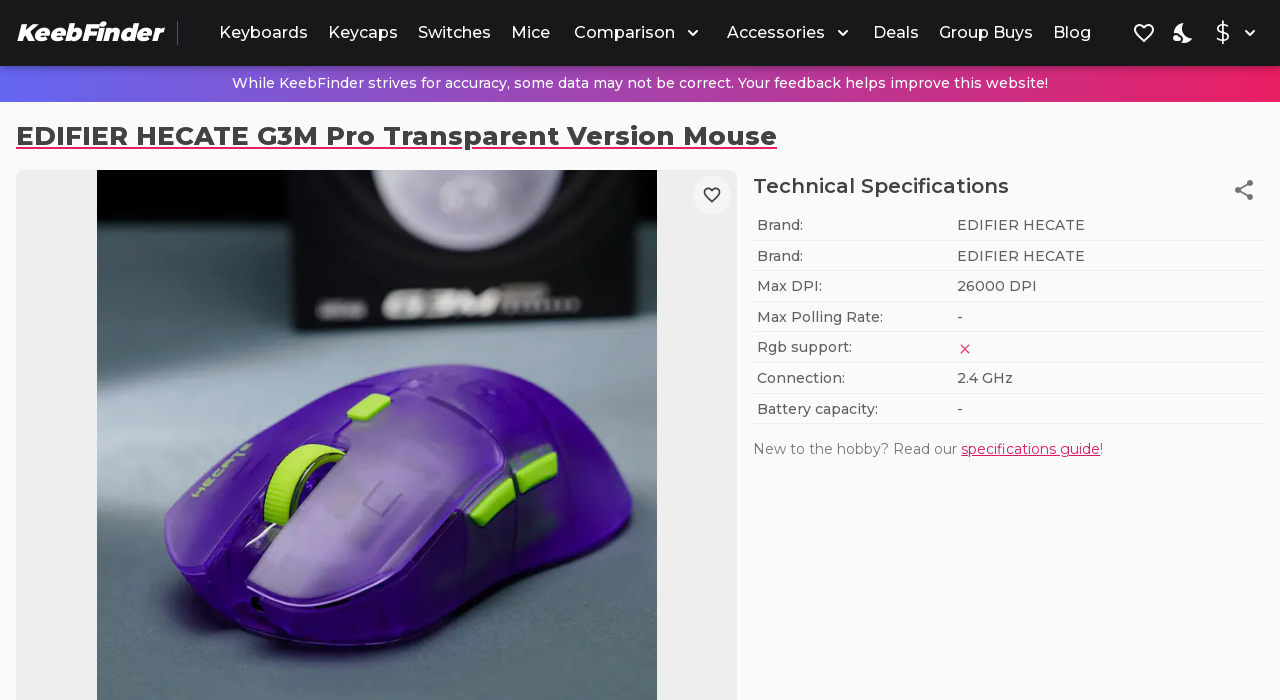Determine the bounding box coordinates for the element that should be clicked to follow this instruction: "Compare the EDIFIER HECATE G3M Pro Transparent Version Mouse". The coordinates should be given as four float numbers between 0 and 1, in the format [left, top, right, bottom].

[0.442, 0.02, 0.552, 0.075]